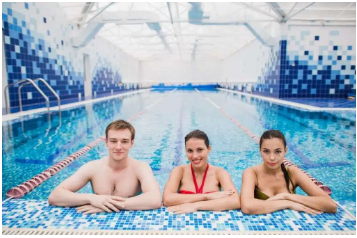Explain the image thoroughly, highlighting all key elements.

In a bright and modern swimming pool environment, three young adults enjoy a carefree moment while leaning on the edge of the pool. The pool features a sleek design with colorful mosaic tiles in shades of blue, complementing the clear water that reflects the overhead lighting. The left figure, a young man in casual swim attire, smiles at the camera, showcasing a relaxed demeanor. In the center, a woman in a vibrant red swimsuit adds a splash of color and exudes confidence, while the woman on the right, dressed in a green swimsuit, maintains an equally appealing pose. This image captures the essence of leisure and enjoyment found in a spacious aquatic facility, highlighting the inviting atmosphere of a premier pool service.